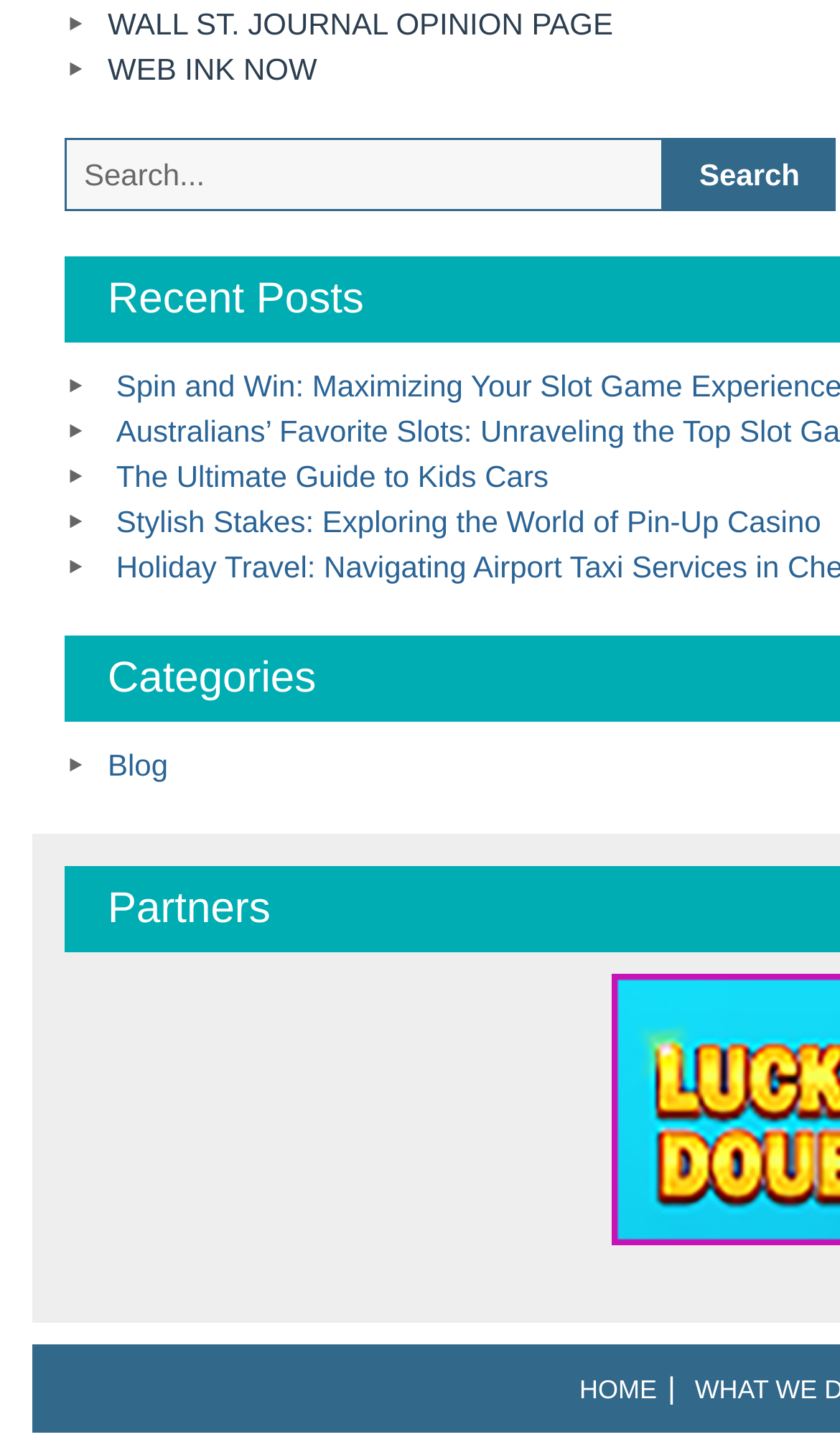Where is the 'HOME' link located?
Based on the image, respond with a single word or phrase.

Bottom right